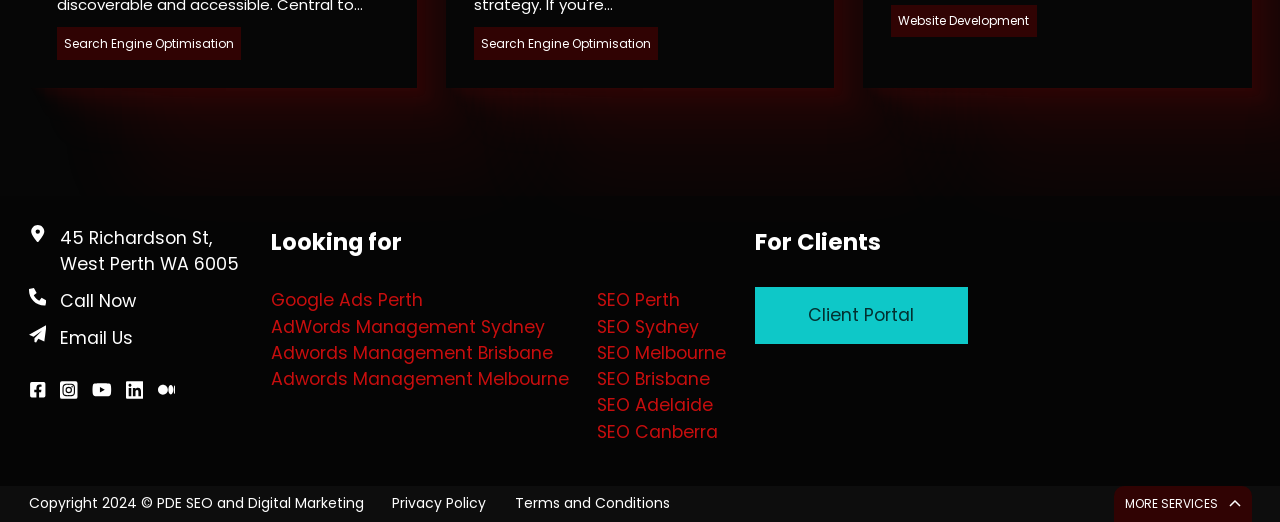Determine the bounding box coordinates of the region I should click to achieve the following instruction: "Click on Search Engine Optimisation". Ensure the bounding box coordinates are four float numbers between 0 and 1, i.e., [left, top, right, bottom].

[0.05, 0.066, 0.183, 0.099]